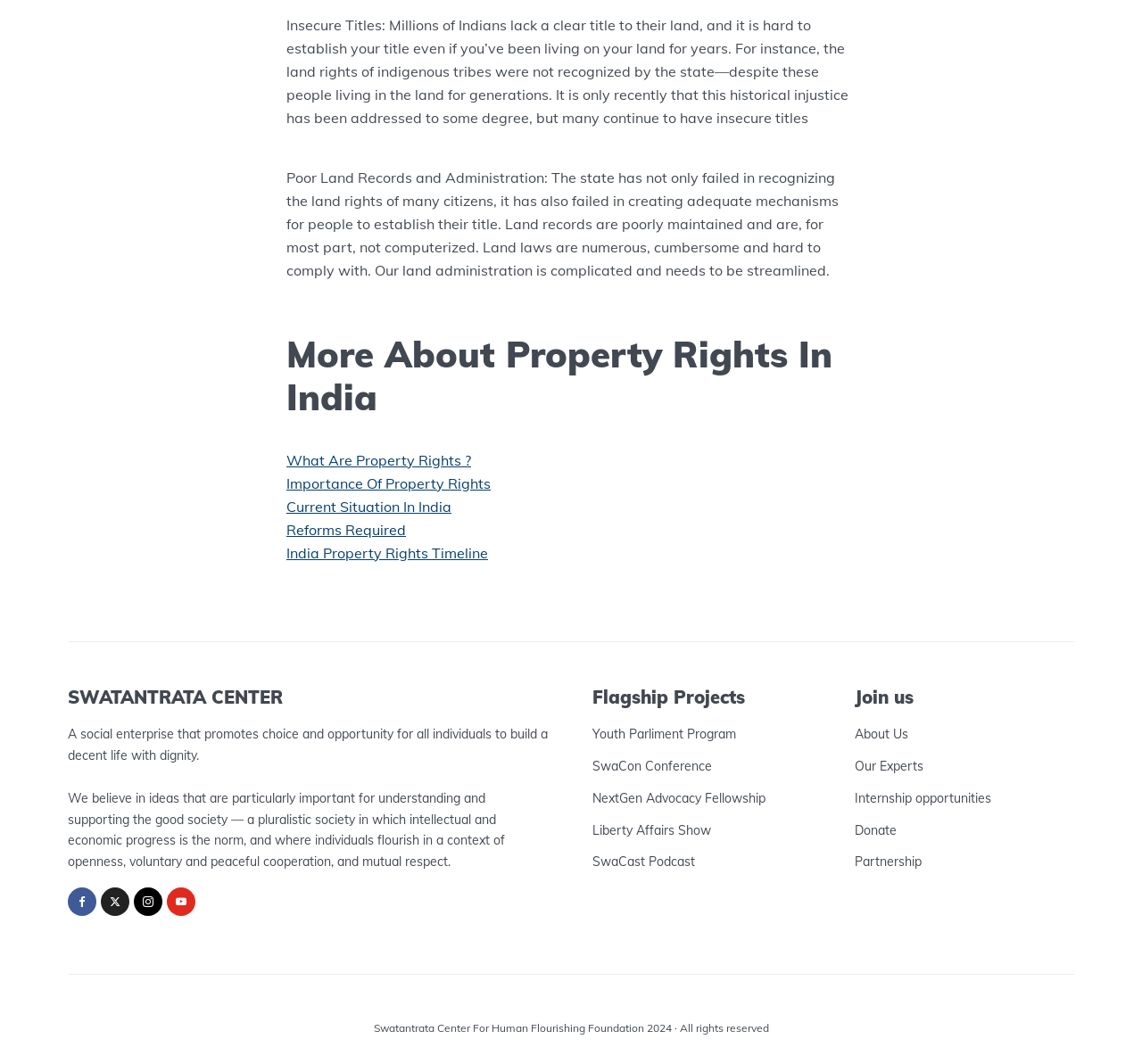Provide your answer in one word or a succinct phrase for the question: 
What is the name of the program for young people?

Youth Parliament Program